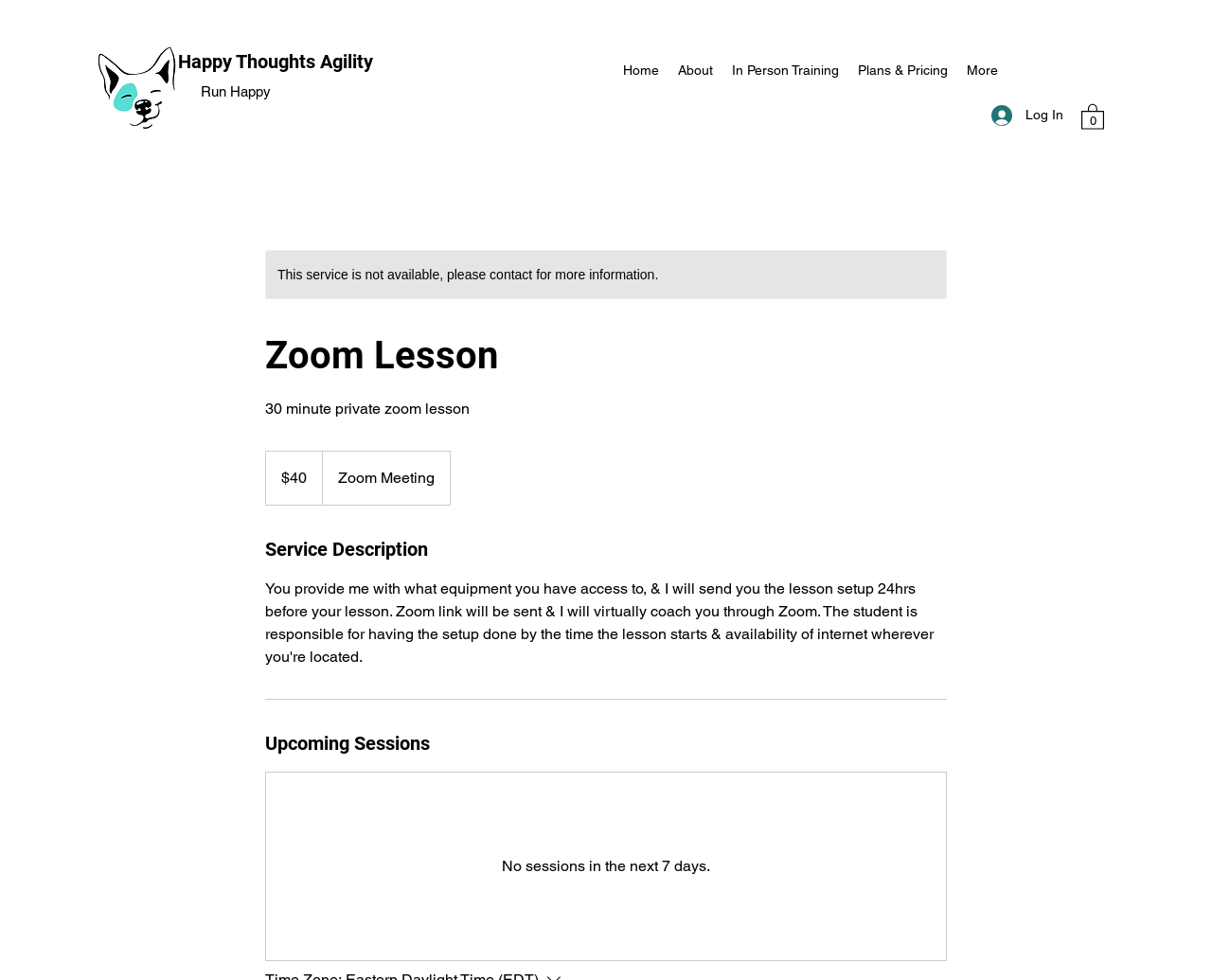Use a single word or phrase to answer the question: 
What is the logo of Happy Thoughts Agility?

HTALogogreen